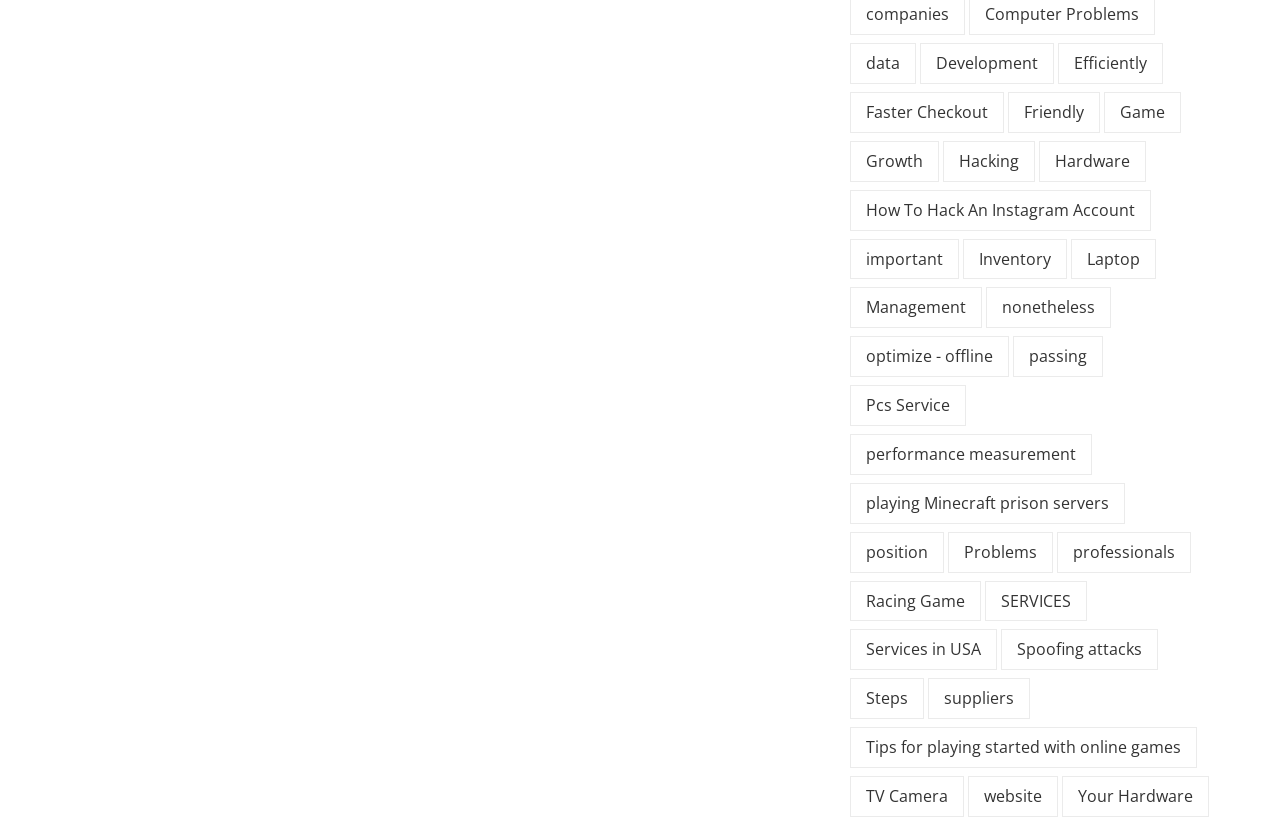Given the element description, predict the bounding box coordinates in the format (top-left x, top-left y, bottom-right x, bottom-right y). Make sure all values are between 0 and 1. Here is the element description: Services in USA

[0.664, 0.764, 0.779, 0.813]